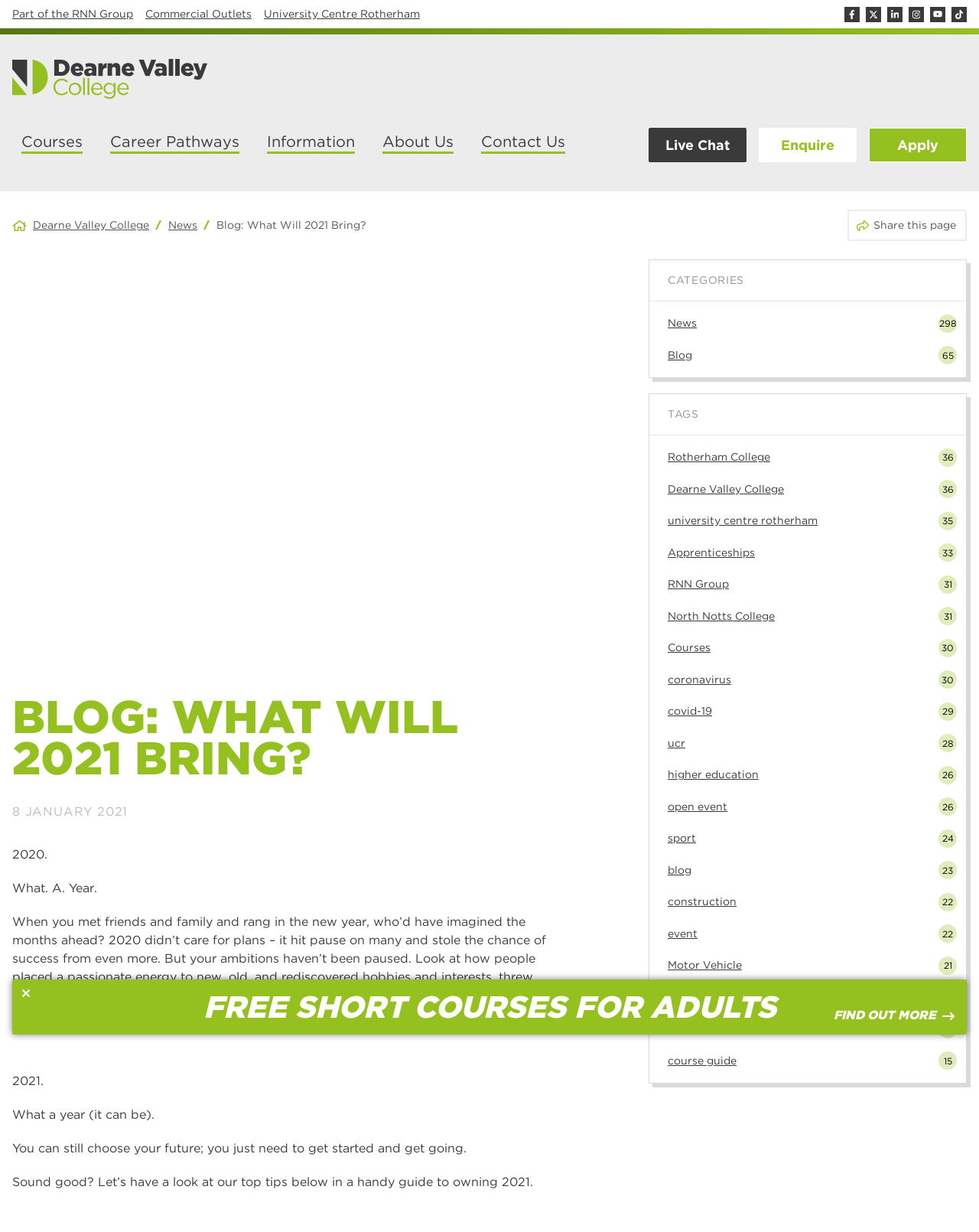Identify the bounding box coordinates for the element that needs to be clicked to fulfill this instruction: "Click the News link". Provide the coordinates in the format of four float numbers between 0 and 1: [left, top, right, bottom].

[0.172, 0.176, 0.202, 0.189]